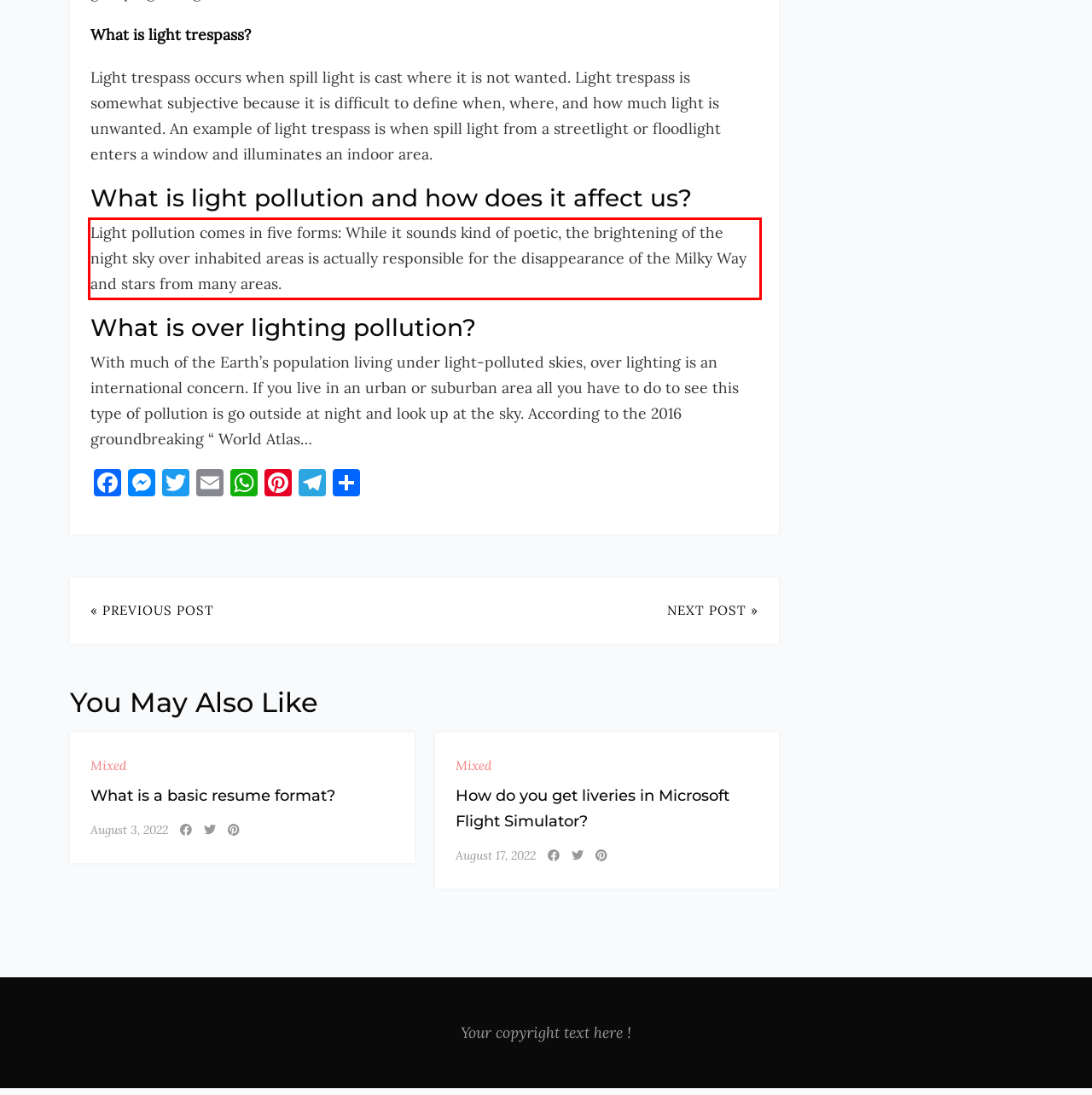In the screenshot of the webpage, find the red bounding box and perform OCR to obtain the text content restricted within this red bounding box.

Light pollution comes in five forms: While it sounds kind of poetic, the brightening of the night sky over inhabited areas is actually responsible for the disappearance of the Milky Way and stars from many areas.